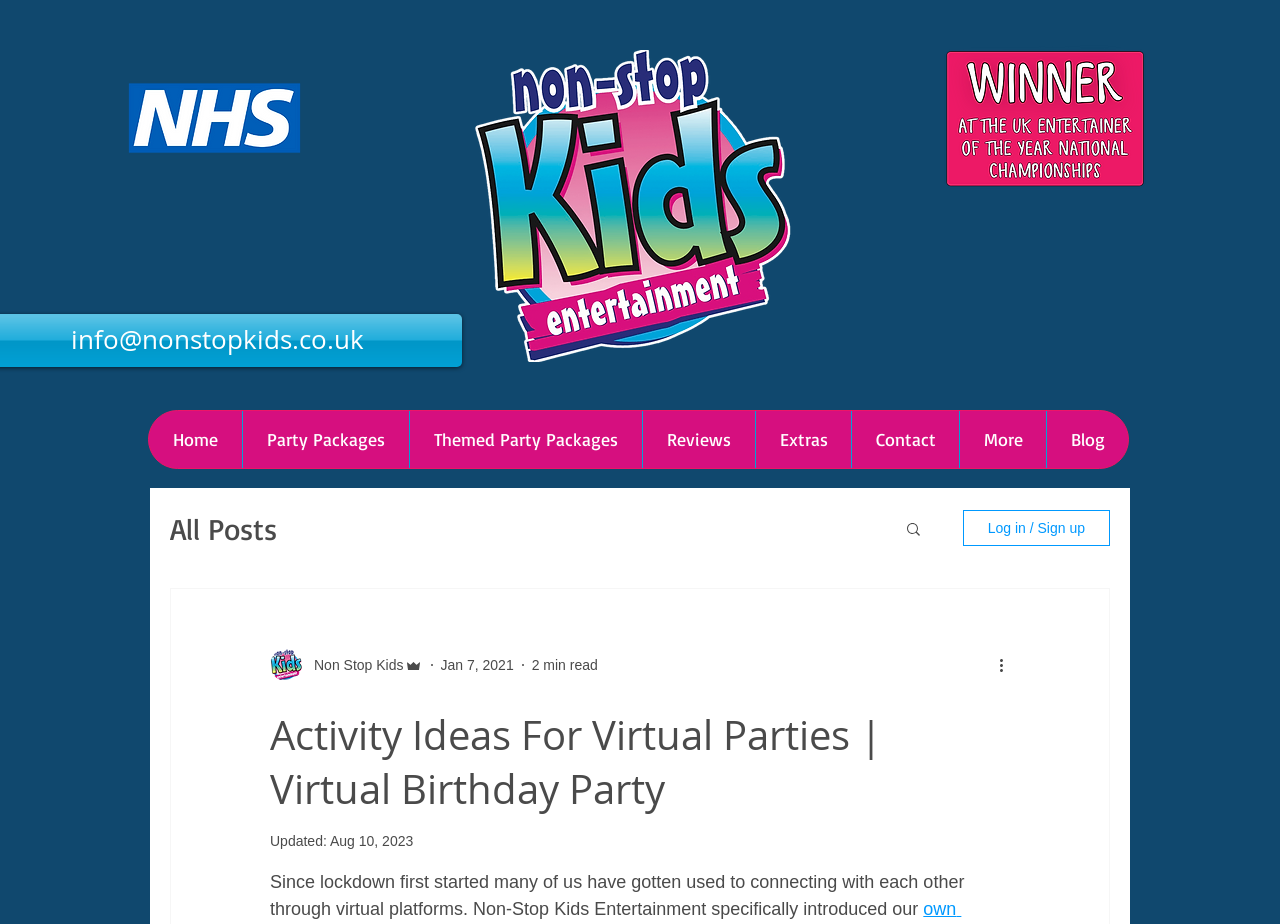What is the estimated reading time of the blog post? Observe the screenshot and provide a one-word or short phrase answer.

2 min